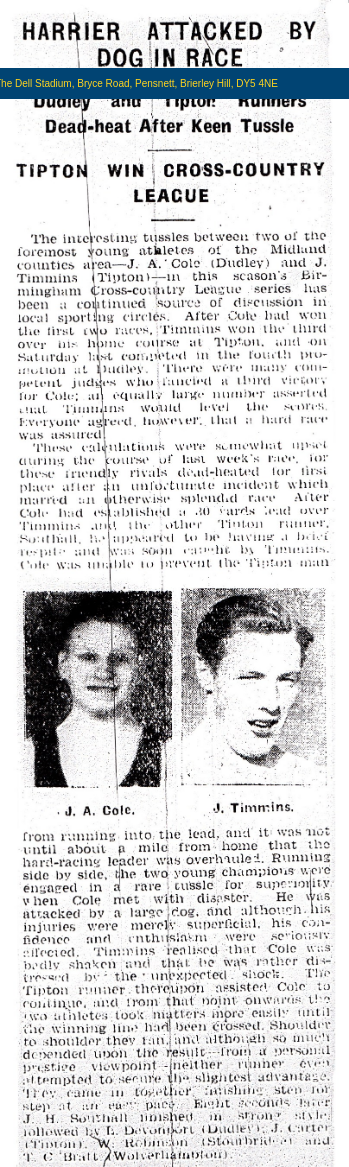Refer to the image and answer the question with as much detail as possible: What is the decade when the local sporting event took place?

The caption states that the image serves as a vivid representation of local sporting events in the Midlands during the 1940s, which is the answer to this question.